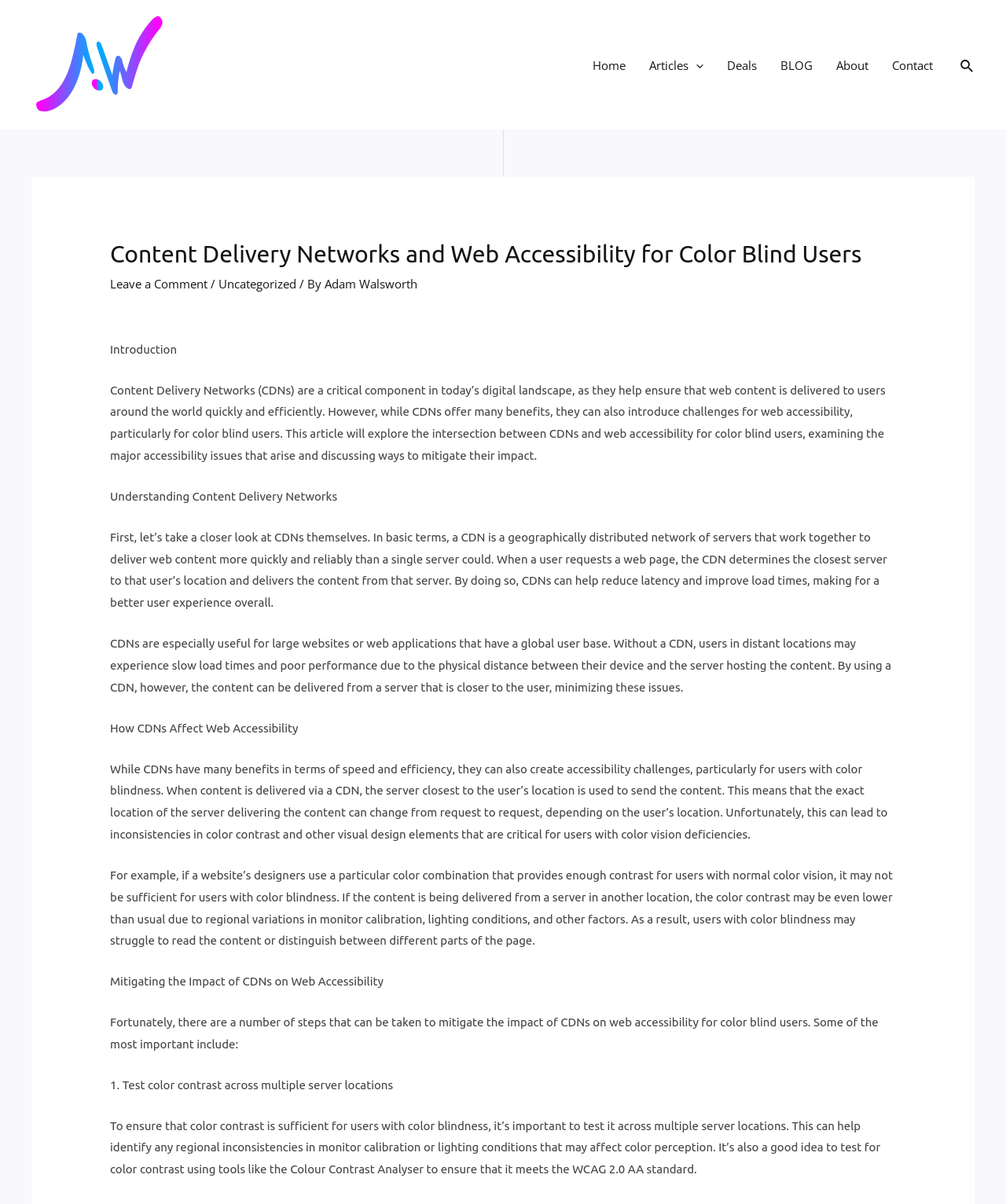Provide the bounding box coordinates of the area you need to click to execute the following instruction: "Click on the 'Home' link".

[0.577, 0.031, 0.633, 0.077]